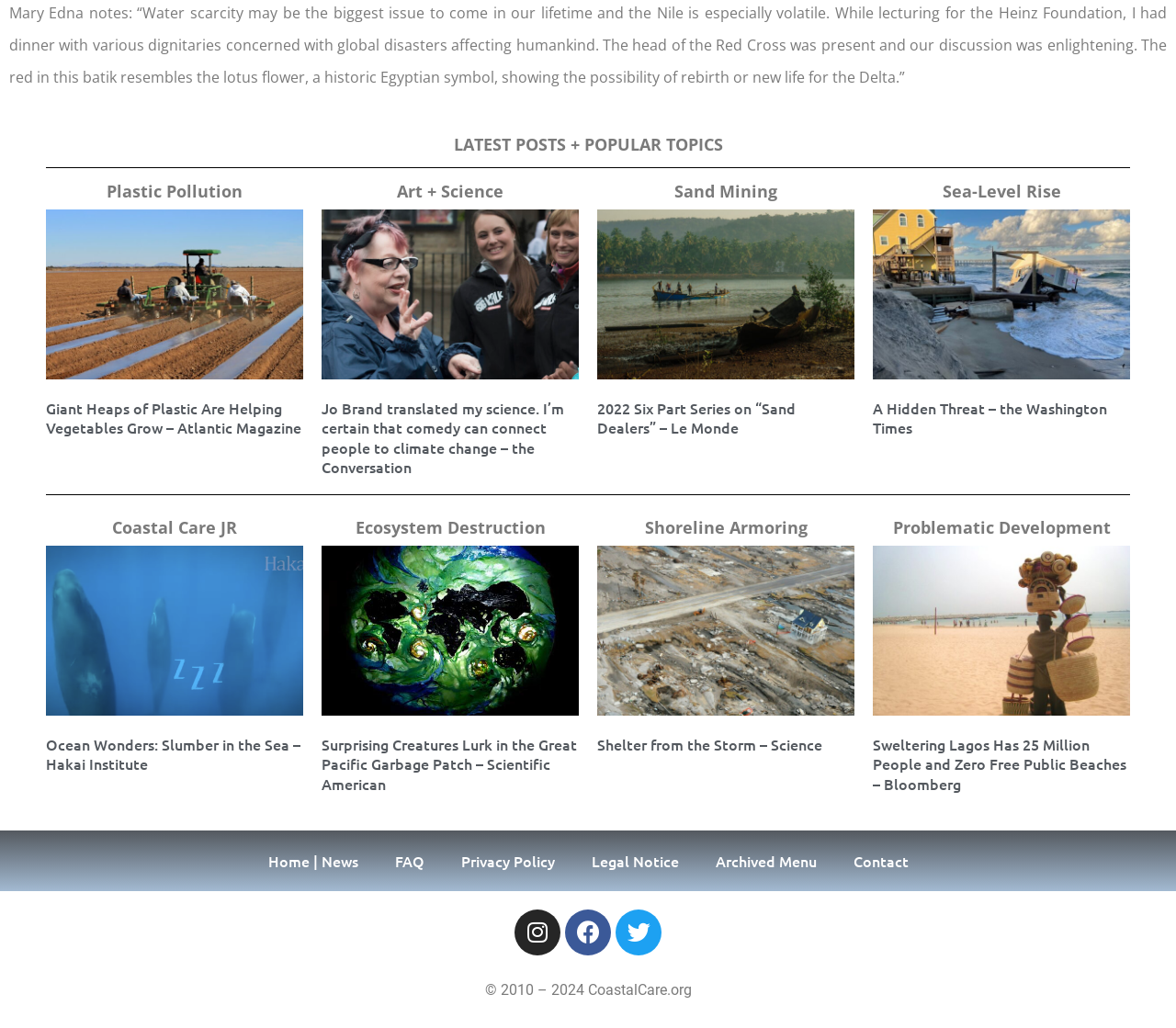What is the year mentioned in the copyright notice at the bottom of the webpage?
Please look at the screenshot and answer in one word or a short phrase.

2010-2024